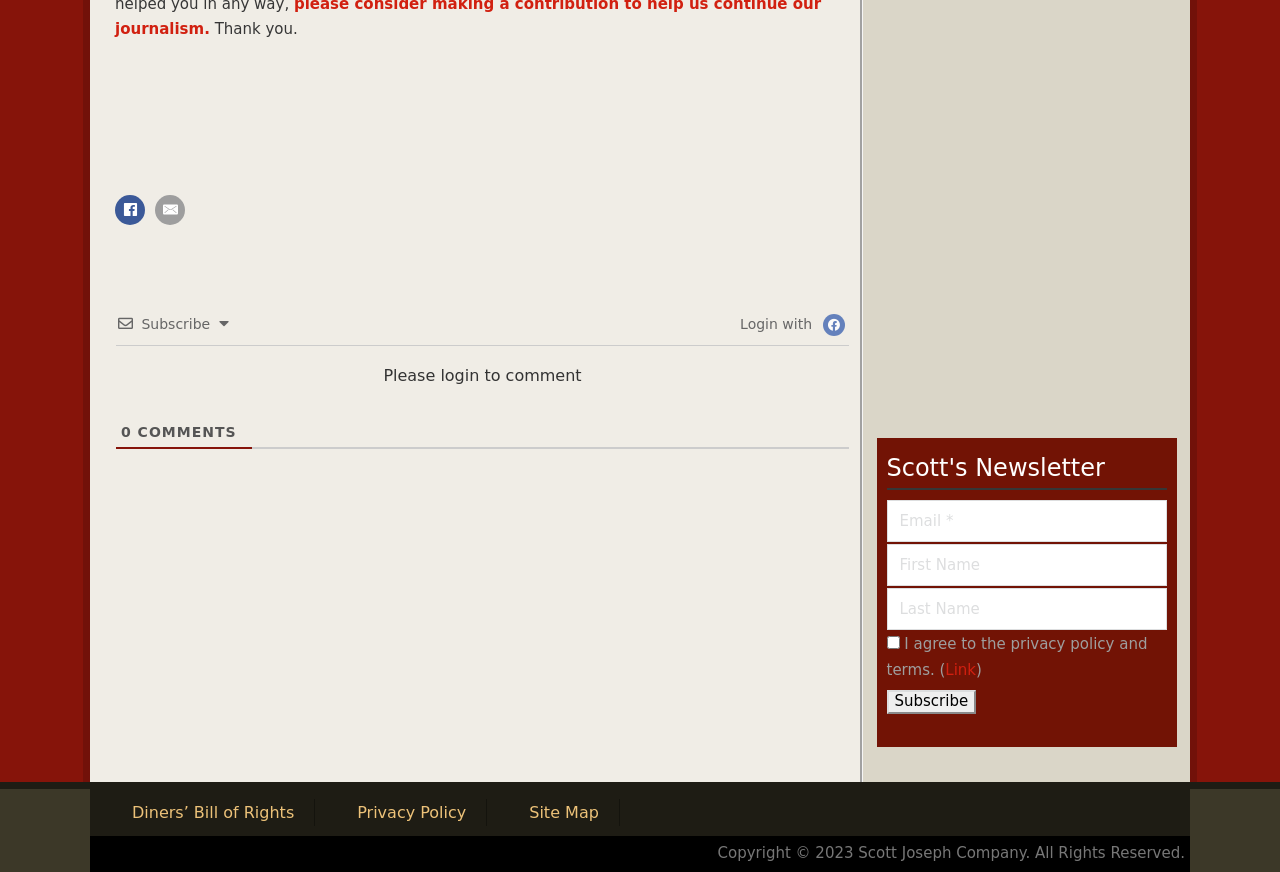What is the purpose of the 'Subscribe' button?
Using the visual information, respond with a single word or phrase.

To subscribe